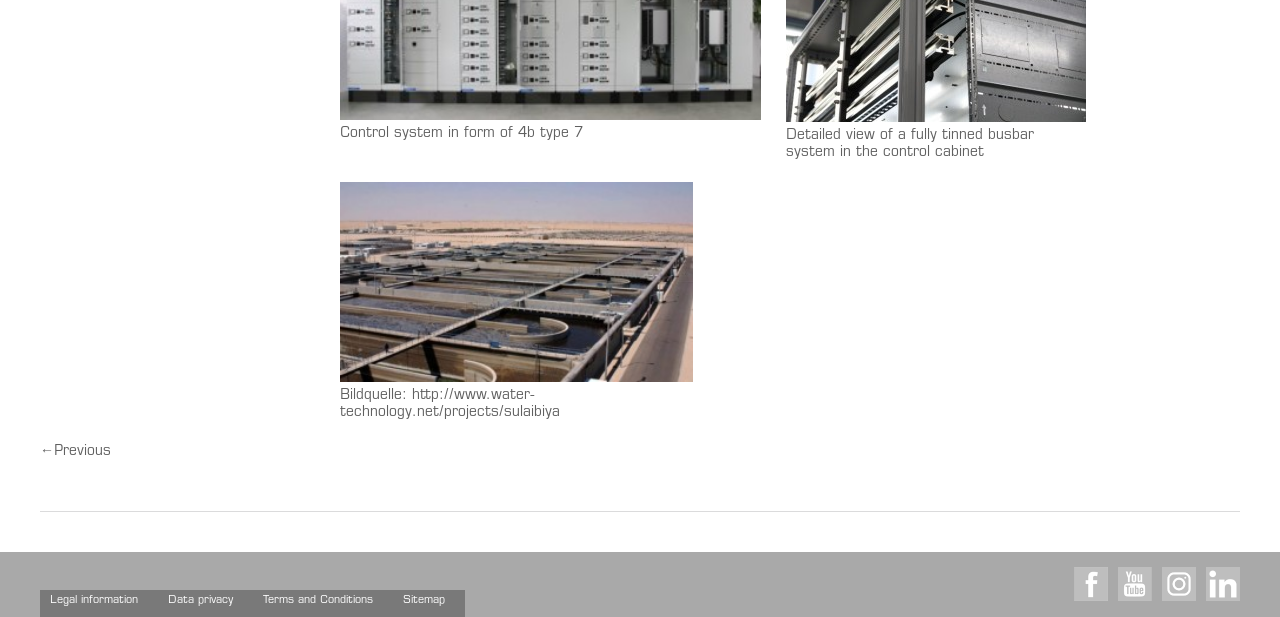Locate the bounding box coordinates of the clickable area to execute the instruction: "Click the 'Contact' link". Provide the coordinates as four float numbers between 0 and 1, represented as [left, top, right, bottom].

None